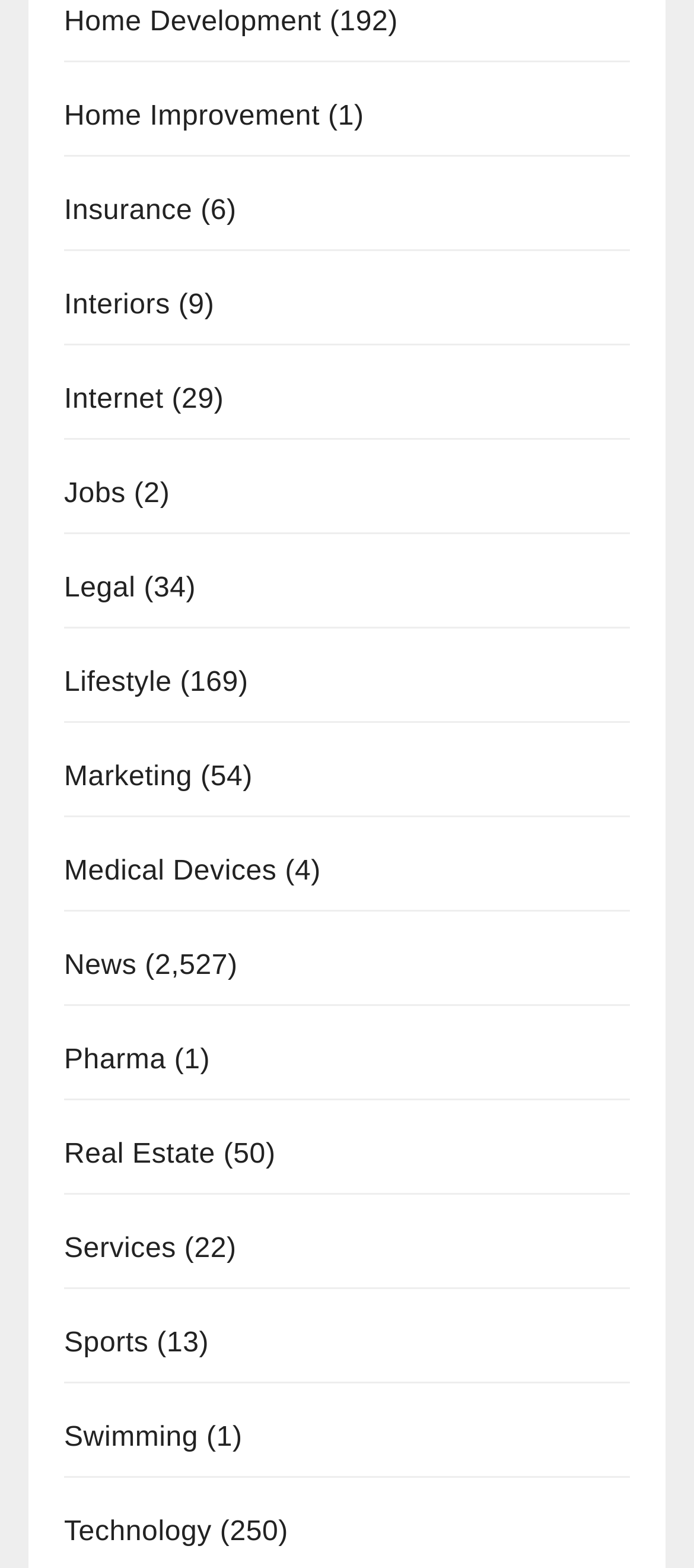What category has the most items?
Use the information from the image to give a detailed answer to the question.

I examined the StaticText elements associated with each link element and found that the one corresponding to the 'News' category has the largest number, which is 2,527. Therefore, the 'News' category has the most items.